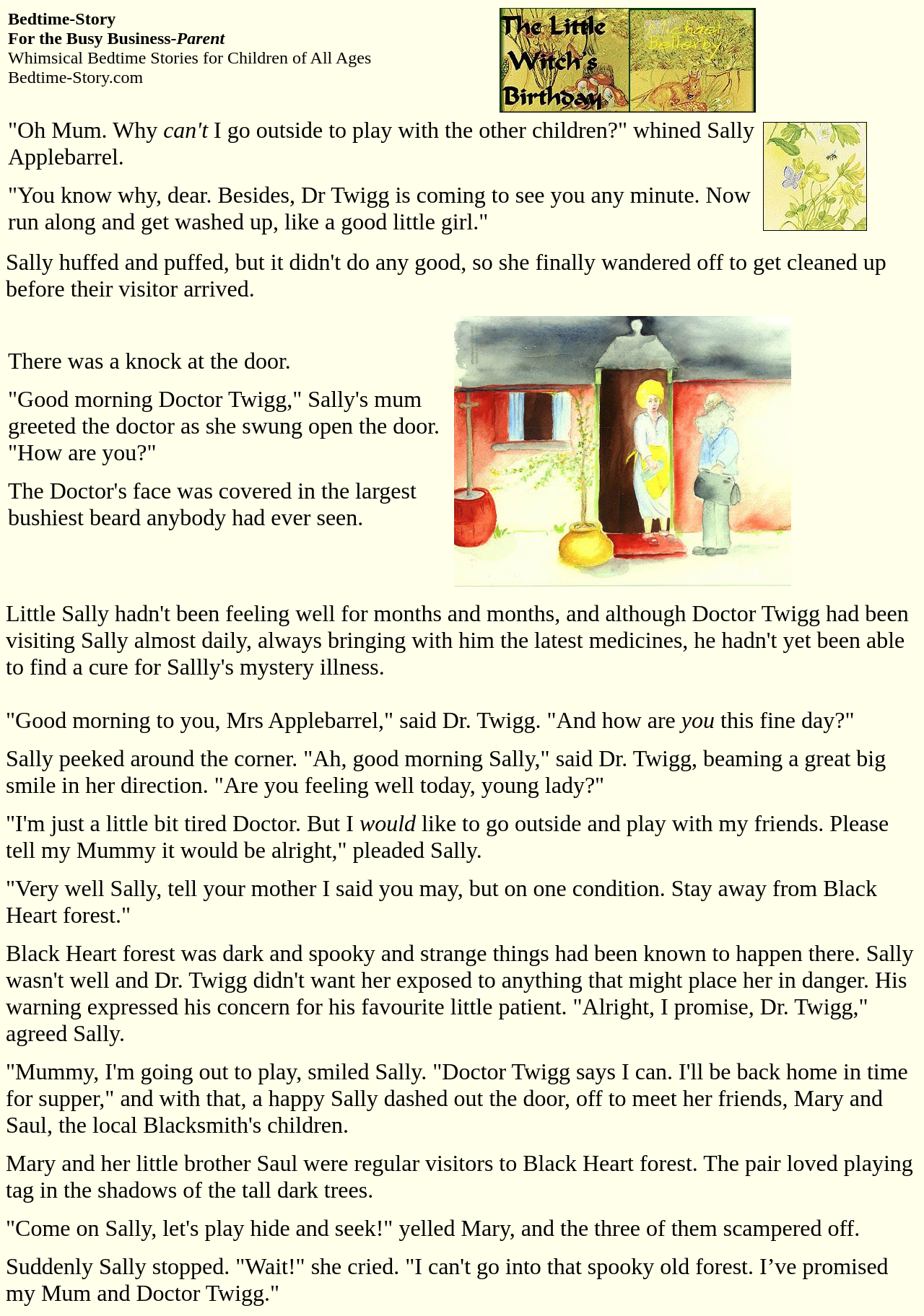Give an extensive and precise description of the webpage.

The webpage is a digital storybook, specifically a bedtime story for children. At the top, there is a header section with a title "Bedtime-Story For the Busy Business-Parent Whimsical Bedtime Stories for Children of All Ages" and a website name "Bedtime-Story.com" on the left, accompanied by a small icon on the right.

Below the header, the story begins with a quote from a character named Sally Applebarrel, who is complaining to her mother about not being able to go outside and play with her friends. This text is placed on the left side of the page, with a large empty space on the right side, where an image is located.

The story continues with a new section, where Dr. Twigg arrives at Sally's home, and their conversation is described. This section is divided into two columns, with the text on the left and an image on the right.

The story unfolds further, with Dr. Twigg examining Sally and giving her permission to go outside and play, but with a warning to stay away from Black Heart forest. The text is presented in a series of paragraphs, with some images scattered throughout the page.

There are a total of three images on the page, all of which are placed on the right side of the page, accompanying the text. The images are not explicitly described, but they likely illustrate the scenes and characters from the story.

The story concludes with Sally going out to play with her friends Mary and Saul, but then remembering her promise to her mother and Dr. Twigg to avoid Black Heart forest. The text is presented in a clear and readable format, with a focus on telling an engaging story for children.